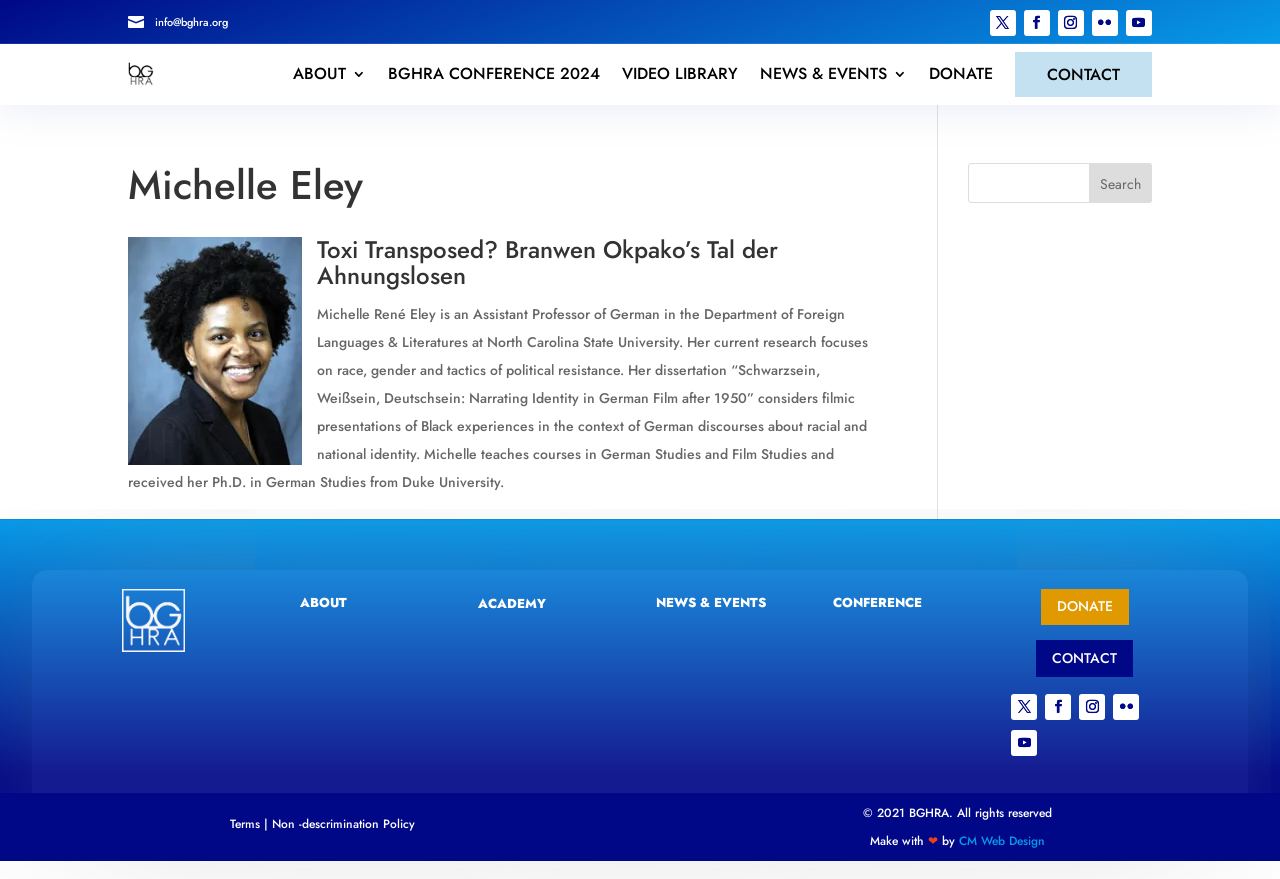What is the profession of Michelle René Eley?
Answer with a single word or short phrase according to what you see in the image.

Assistant Professor